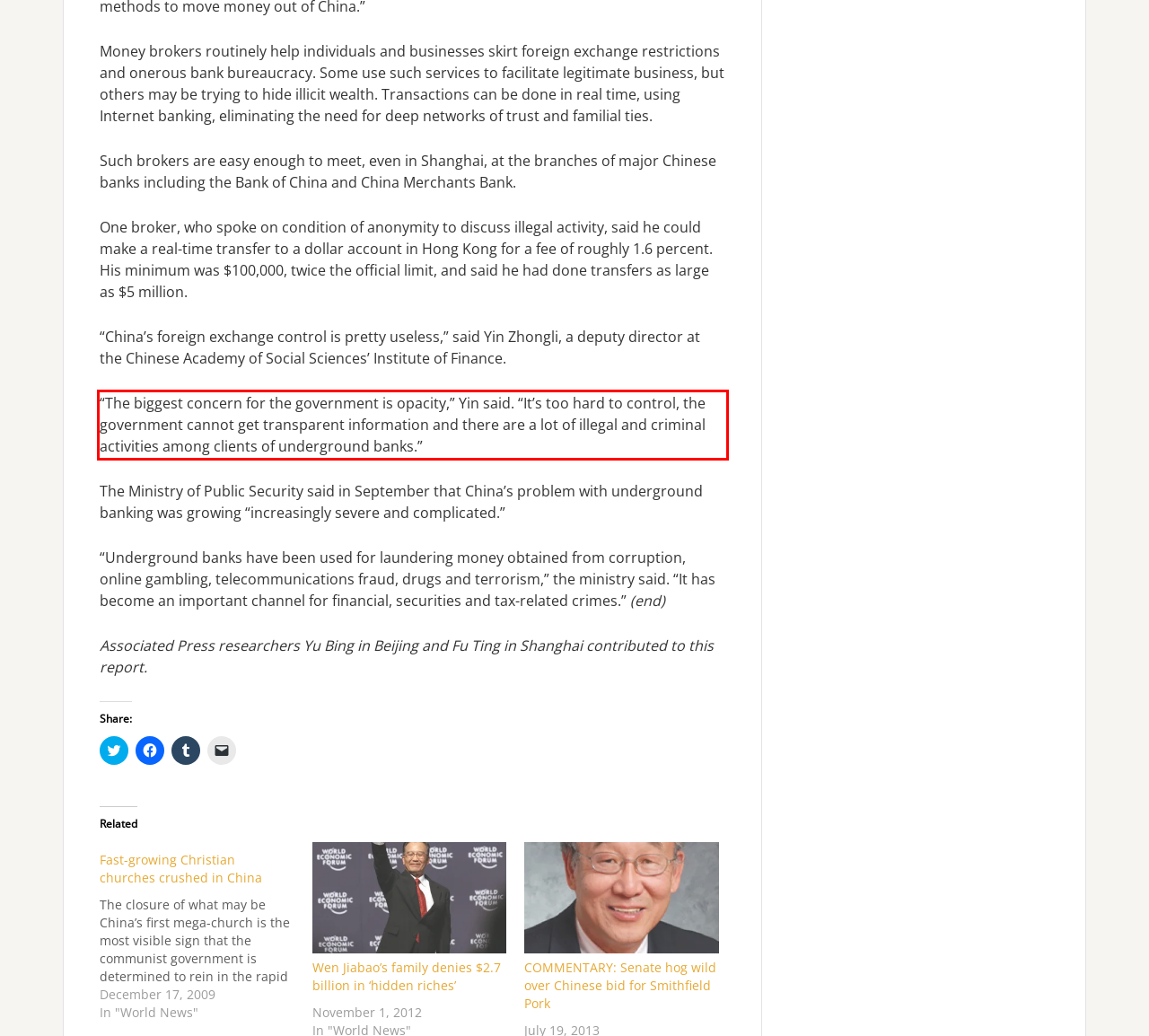Examine the webpage screenshot and use OCR to recognize and output the text within the red bounding box.

“The biggest concern for the government is opacity,” Yin said. “It’s too hard to control, the government cannot get transparent information and there are a lot of illegal and criminal activities among clients of underground banks.”